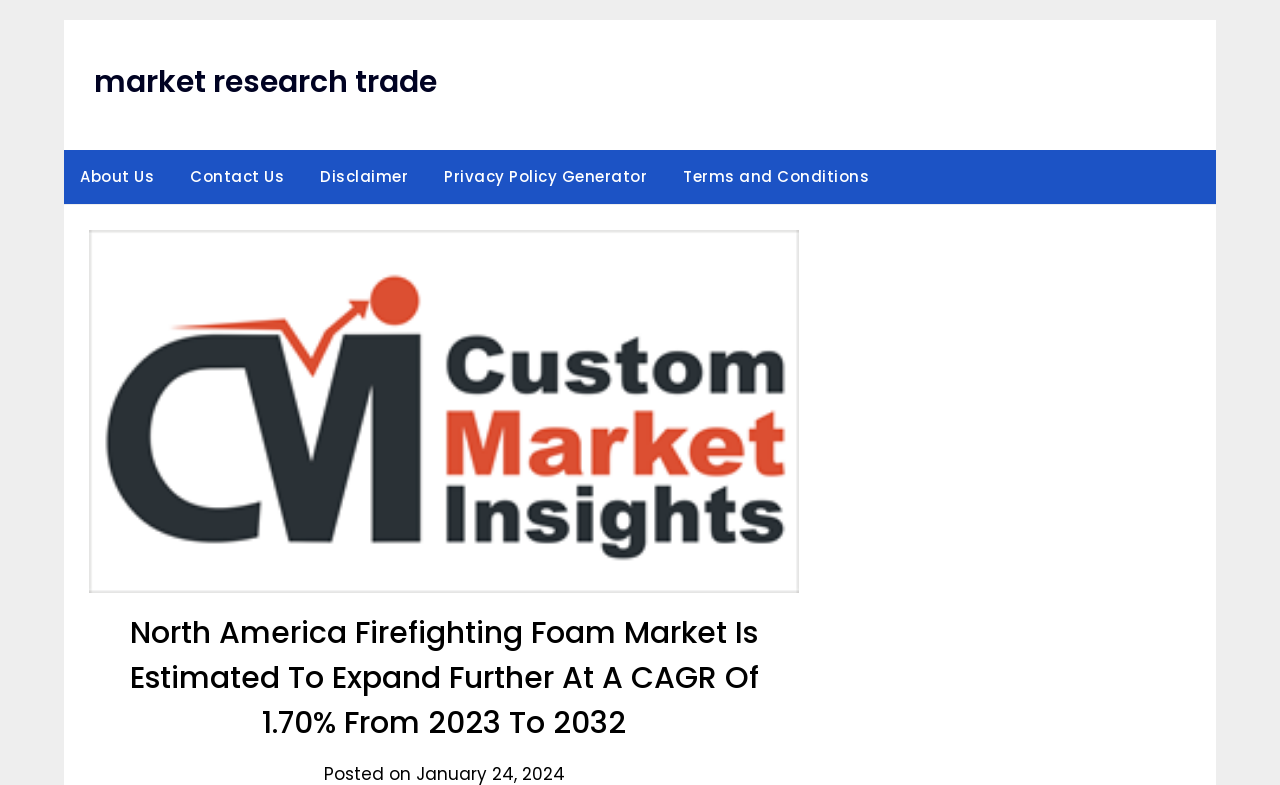Provide a brief response in the form of a single word or phrase:
What is the estimated expansion period of the North America Firefighting Foam Market?

2023 to 2032